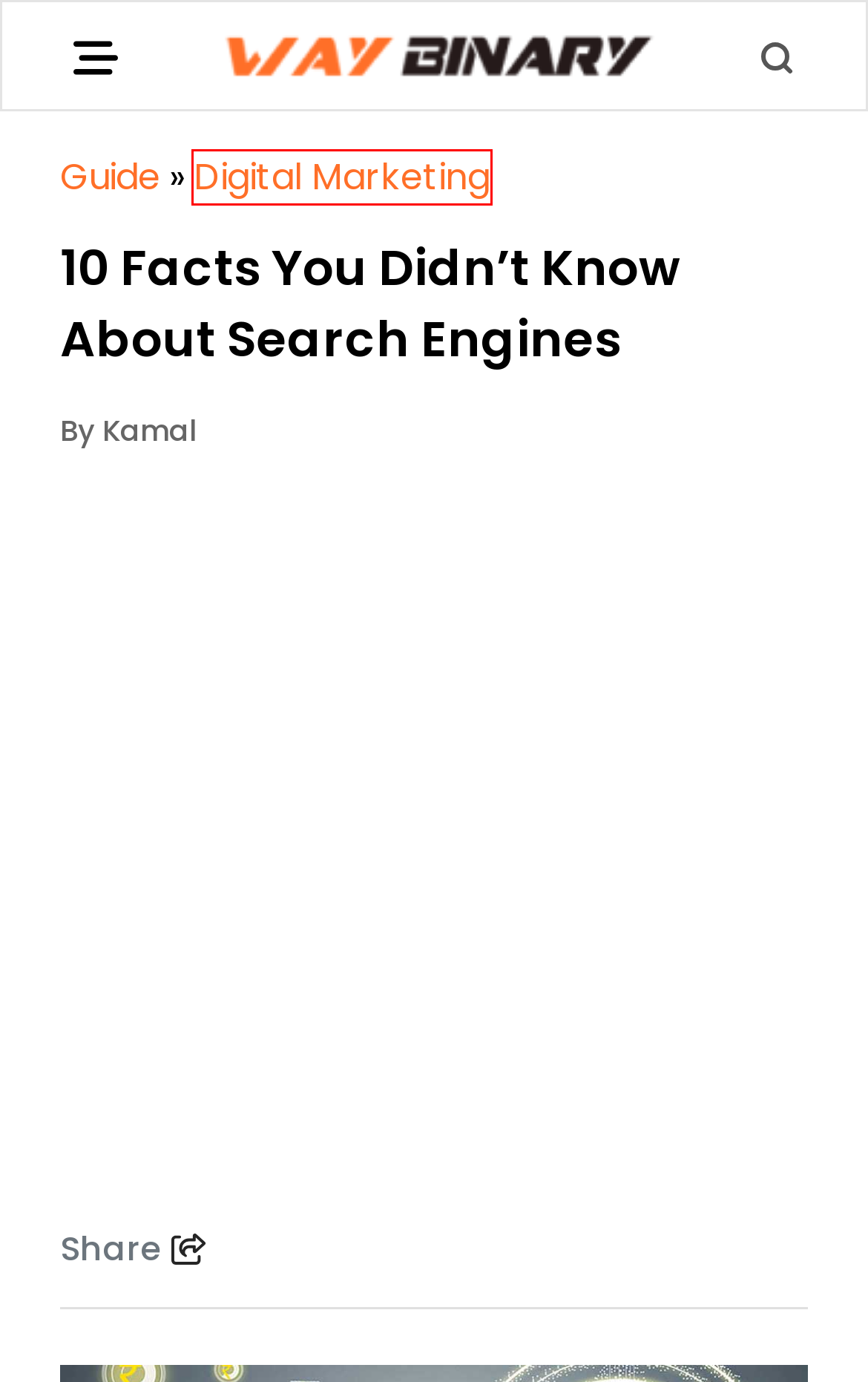Examine the screenshot of a webpage with a red bounding box around a specific UI element. Identify which webpage description best matches the new webpage that appears after clicking the element in the red bounding box. Here are the candidates:
A. Dubai Relocation Guide: Your Essential Roadmap to a New Life
B. Video Marketing in Real Estate: Showcasing Properties and Engaging Buyers
C. Guide Archives
D. Way Binary- Guide to Technical Excellence
E. Kamal - Digital Marketing Expert at Waybinary
F. Product Archives
G. Social Work Superpower: Unleashing the Power of Teamwork
H. Digital Marketing Archives

H